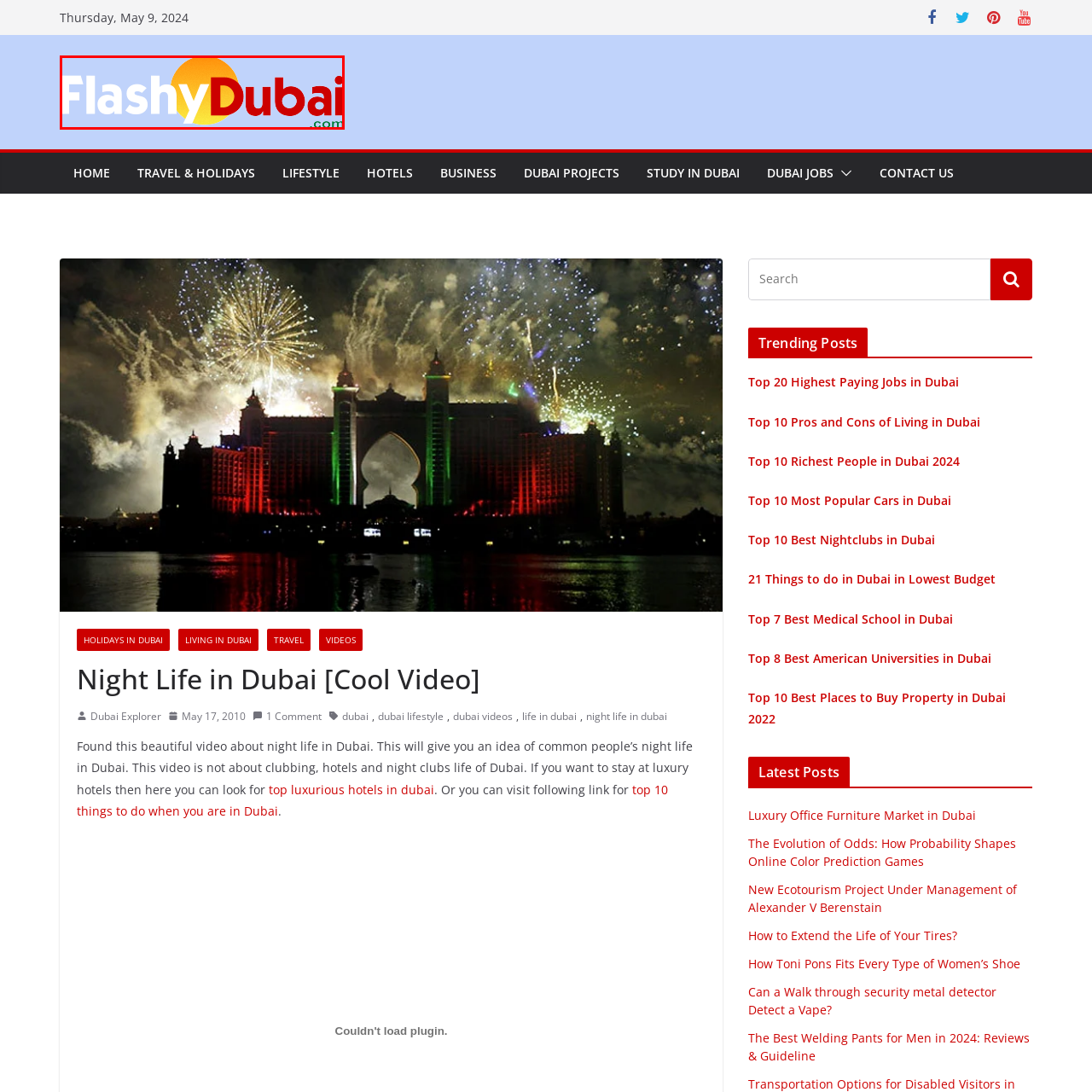Observe the section highlighted in yellow, What type of experiences does FlashyDubai.com provide insights into? 
Please respond using a single word or phrase.

Nightlife, upscale living, and travel